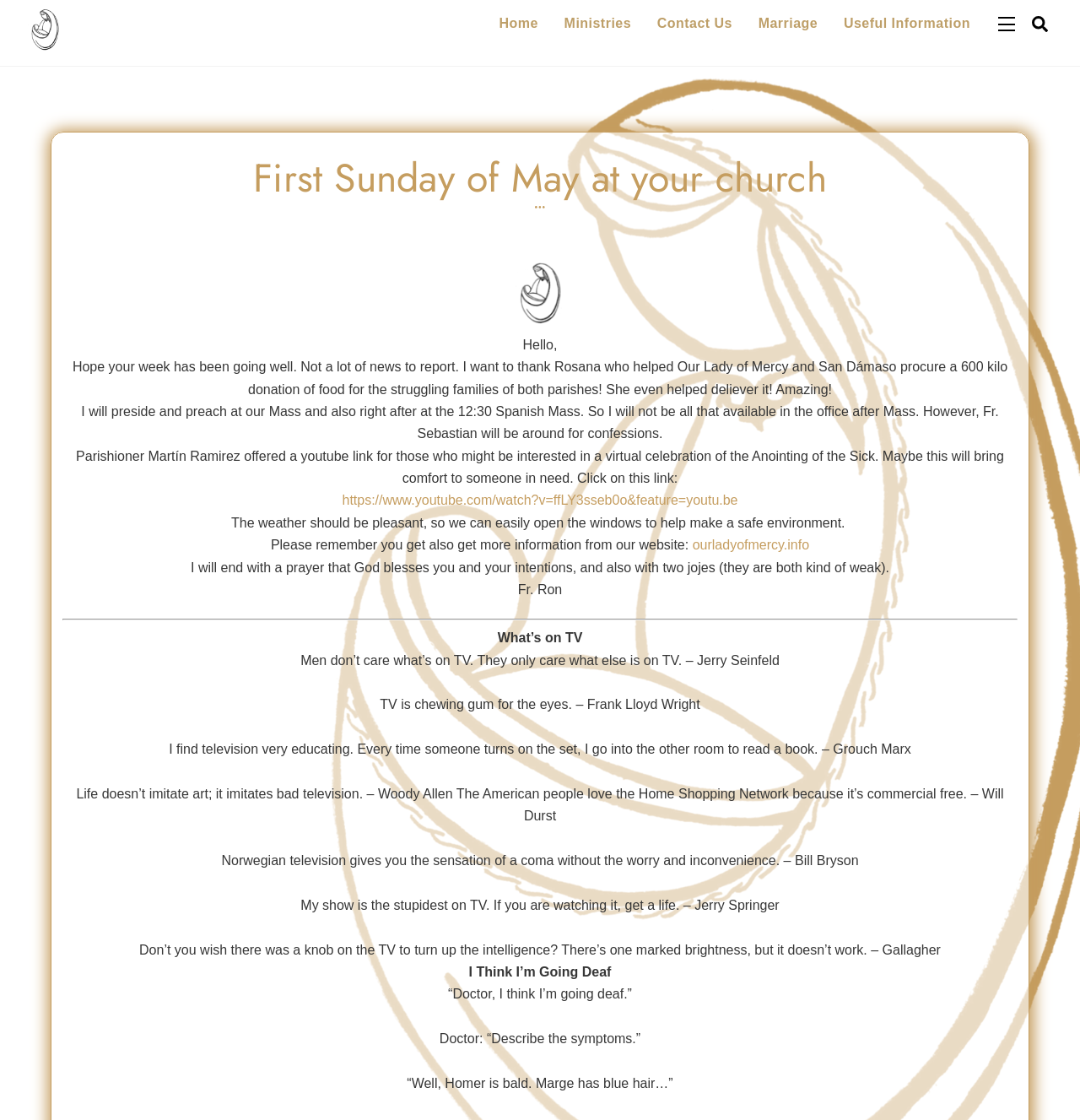Locate the bounding box coordinates of the element I should click to achieve the following instruction: "Search for something".

[0.948, 0.006, 0.978, 0.036]